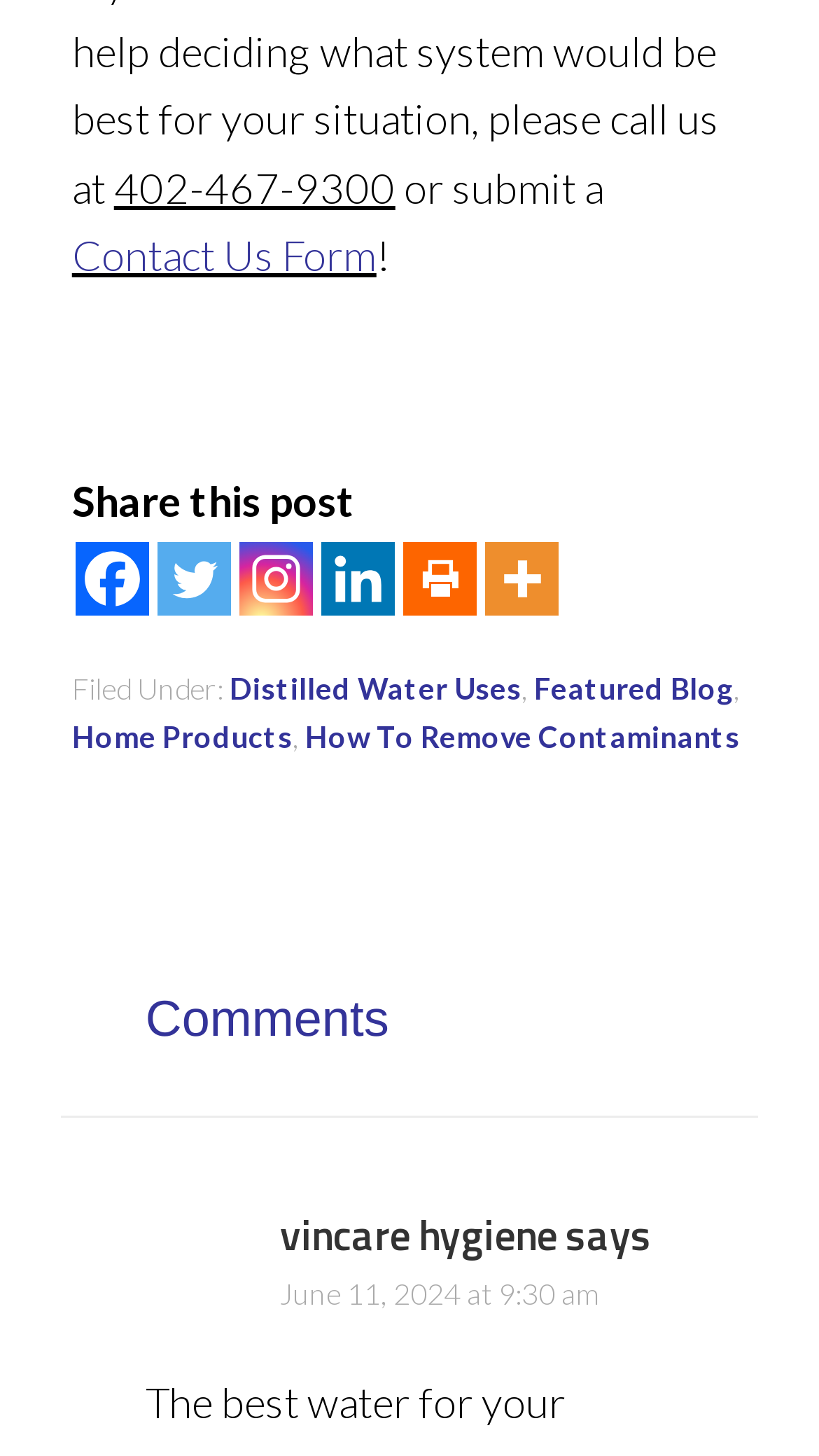Please mark the bounding box coordinates of the area that should be clicked to carry out the instruction: "Submit a contact us form".

[0.088, 0.158, 0.46, 0.193]